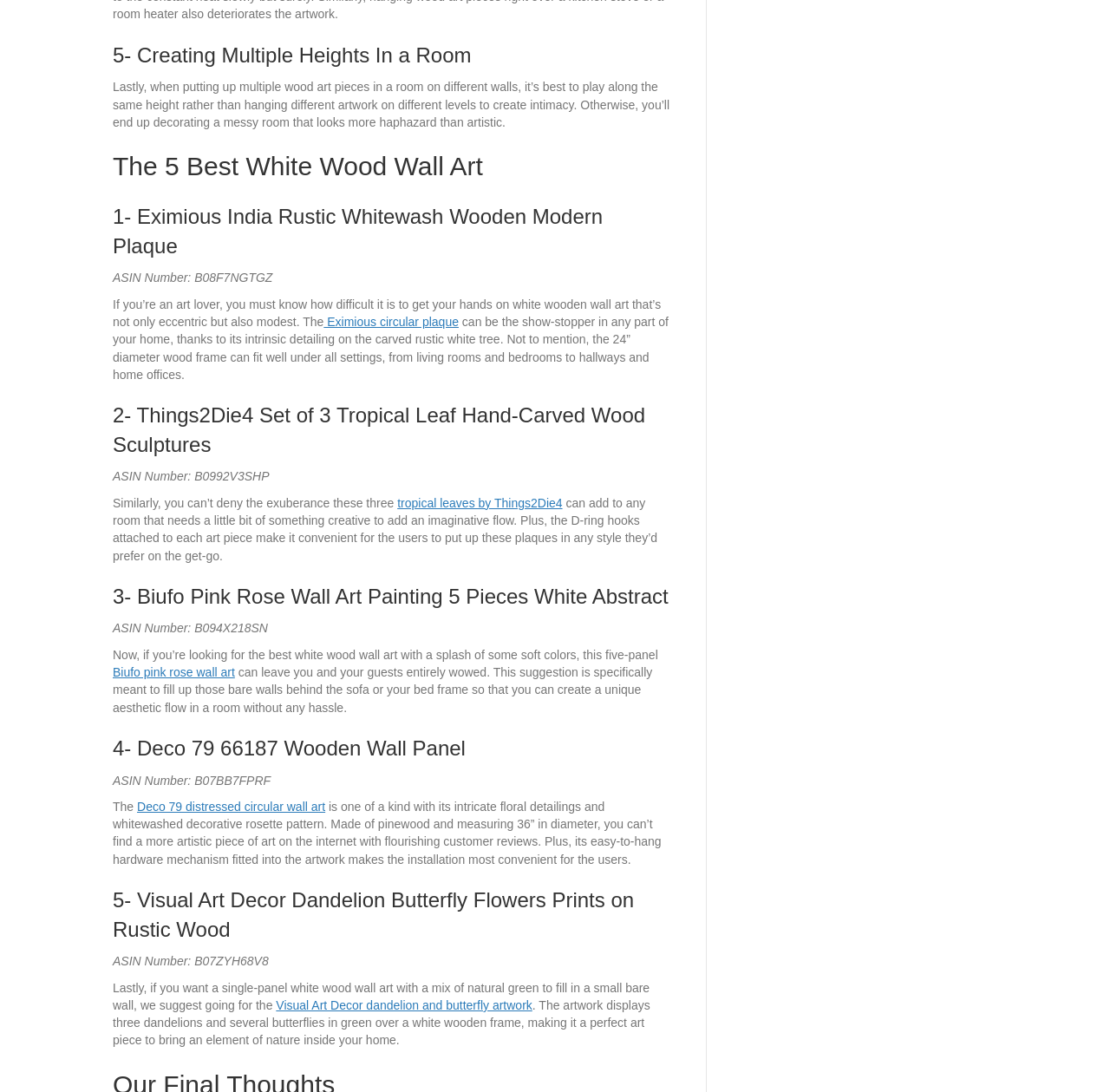Identify the bounding box coordinates for the UI element described as: "Biufo pink rose wall art". The coordinates should be provided as four floats between 0 and 1: [left, top, right, bottom].

[0.102, 0.609, 0.212, 0.622]